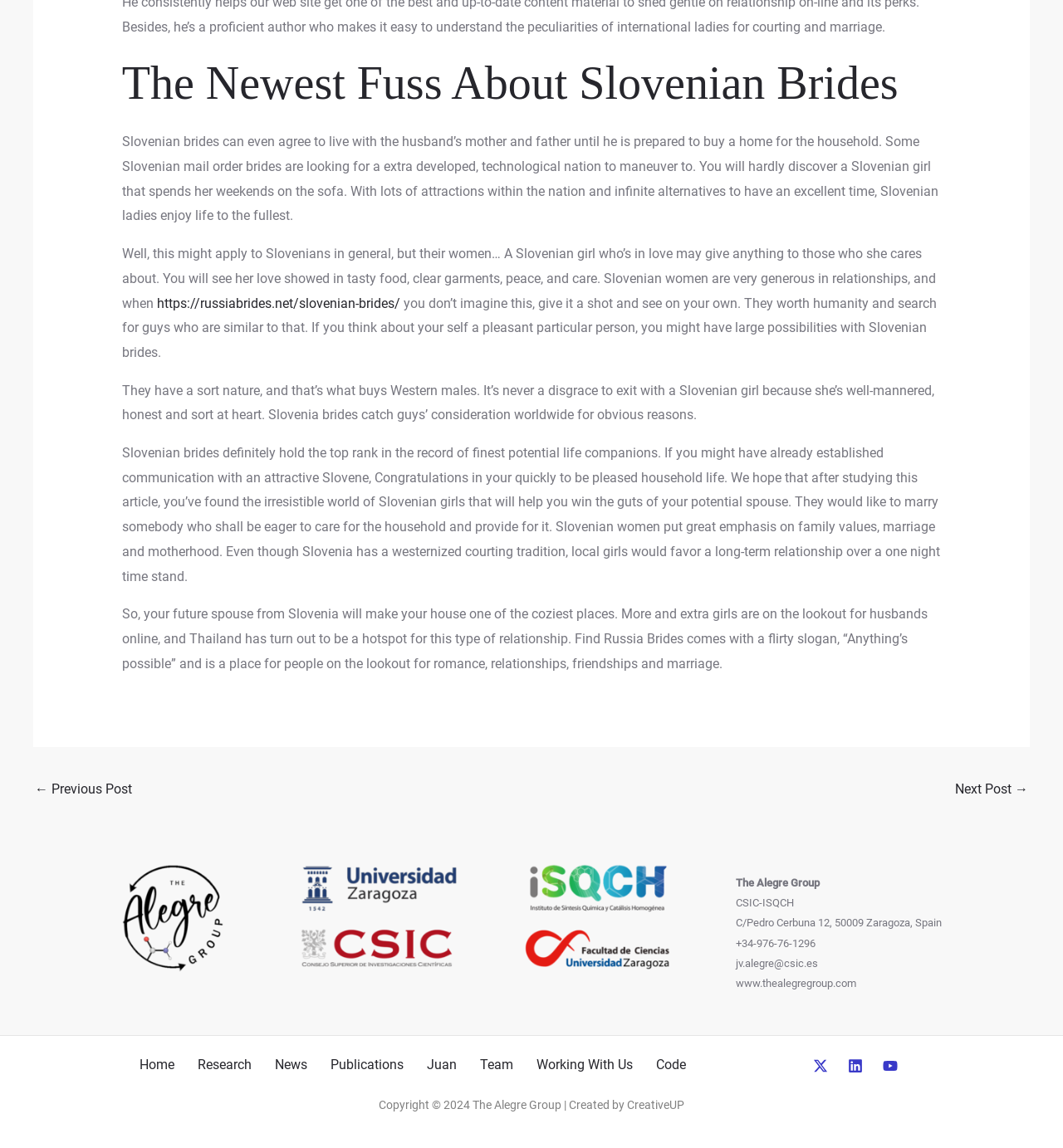Please provide the bounding box coordinates for the element that needs to be clicked to perform the instruction: "Enter email". The coordinates must consist of four float numbers between 0 and 1, formatted as [left, top, right, bottom].

None